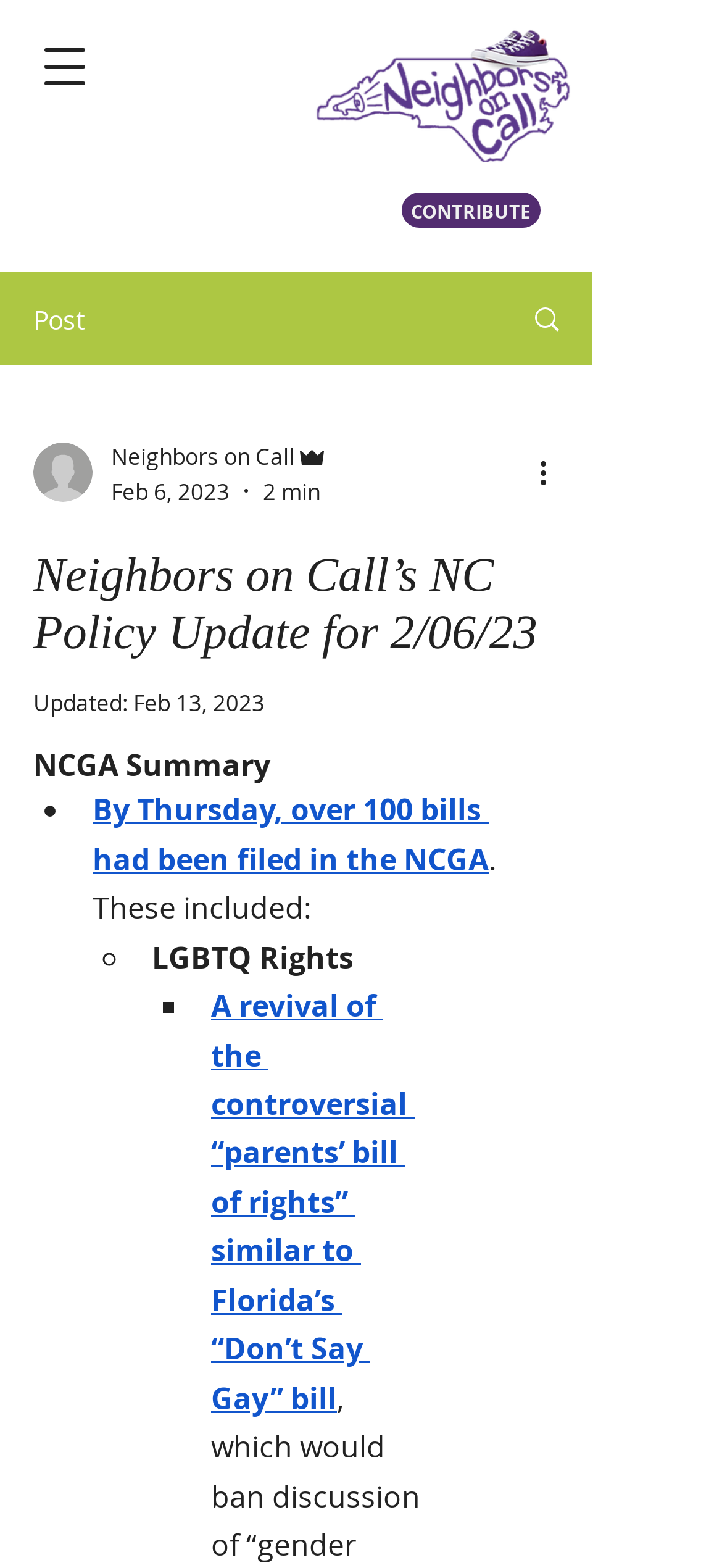How many minutes does it take to read the article?
Provide a fully detailed and comprehensive answer to the question.

I found the reading time by looking at the generic element '2 min' which is located next to the date 'Feb 6, 2023'.